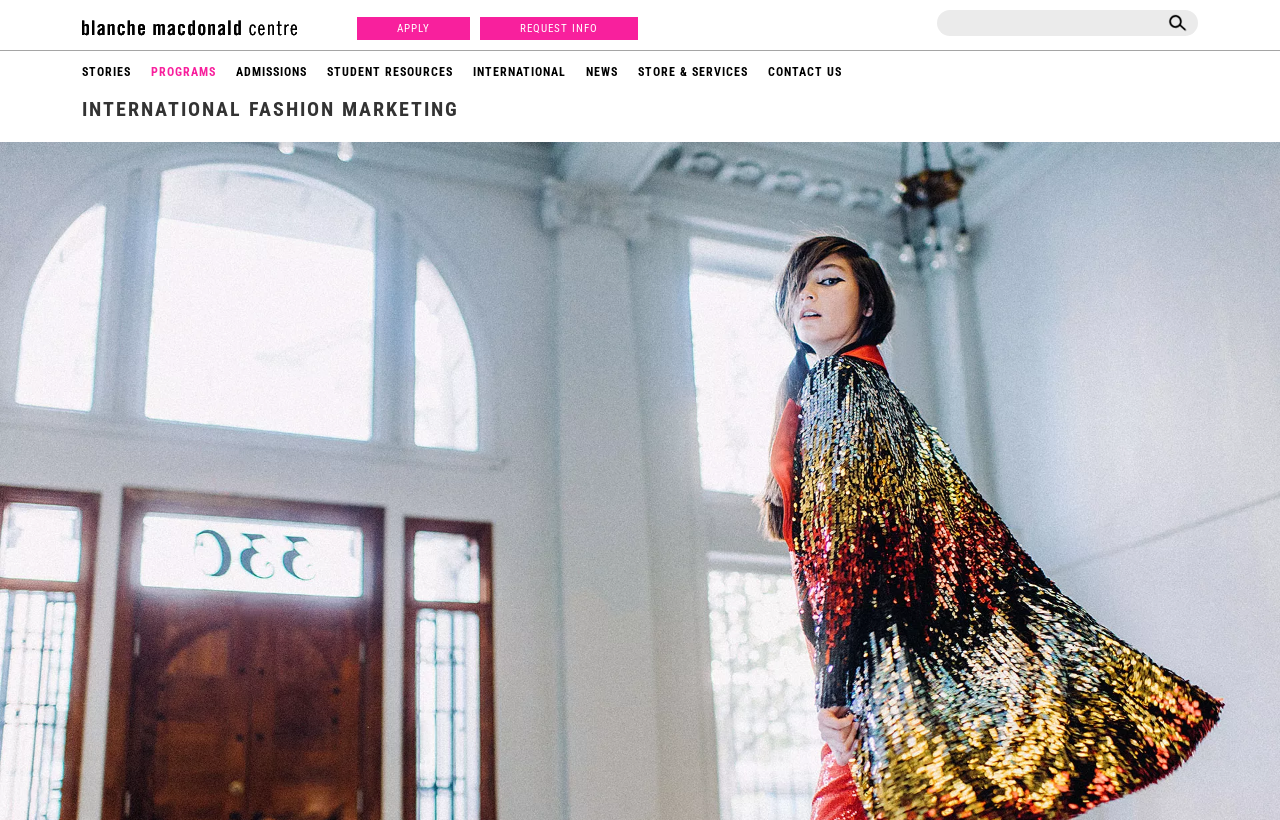How many links are in the top navigation bar?
From the screenshot, provide a brief answer in one word or phrase.

8